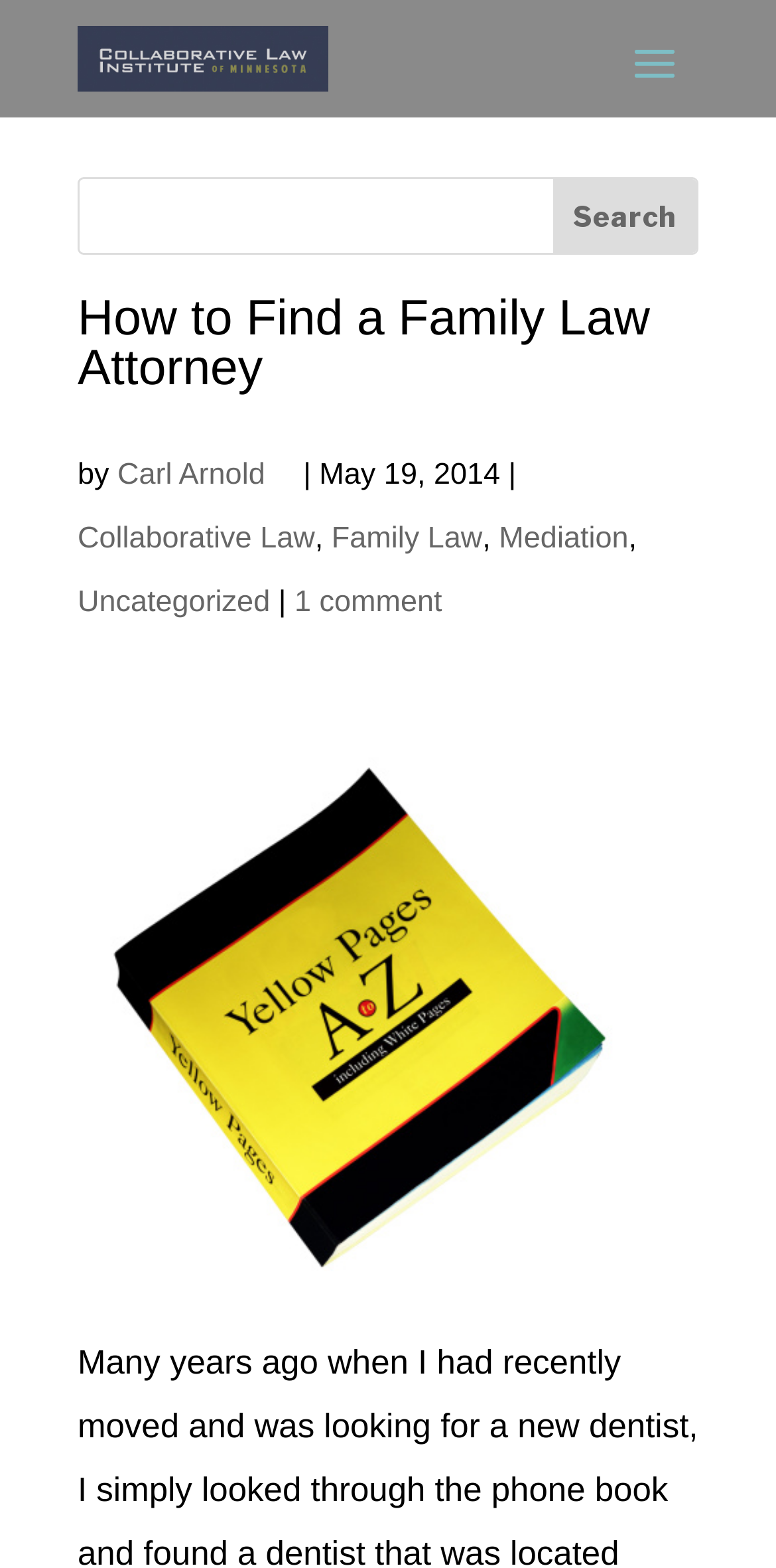Identify the bounding box coordinates of the region that should be clicked to execute the following instruction: "learn more about Collaborative Law".

[0.1, 0.333, 0.406, 0.367]